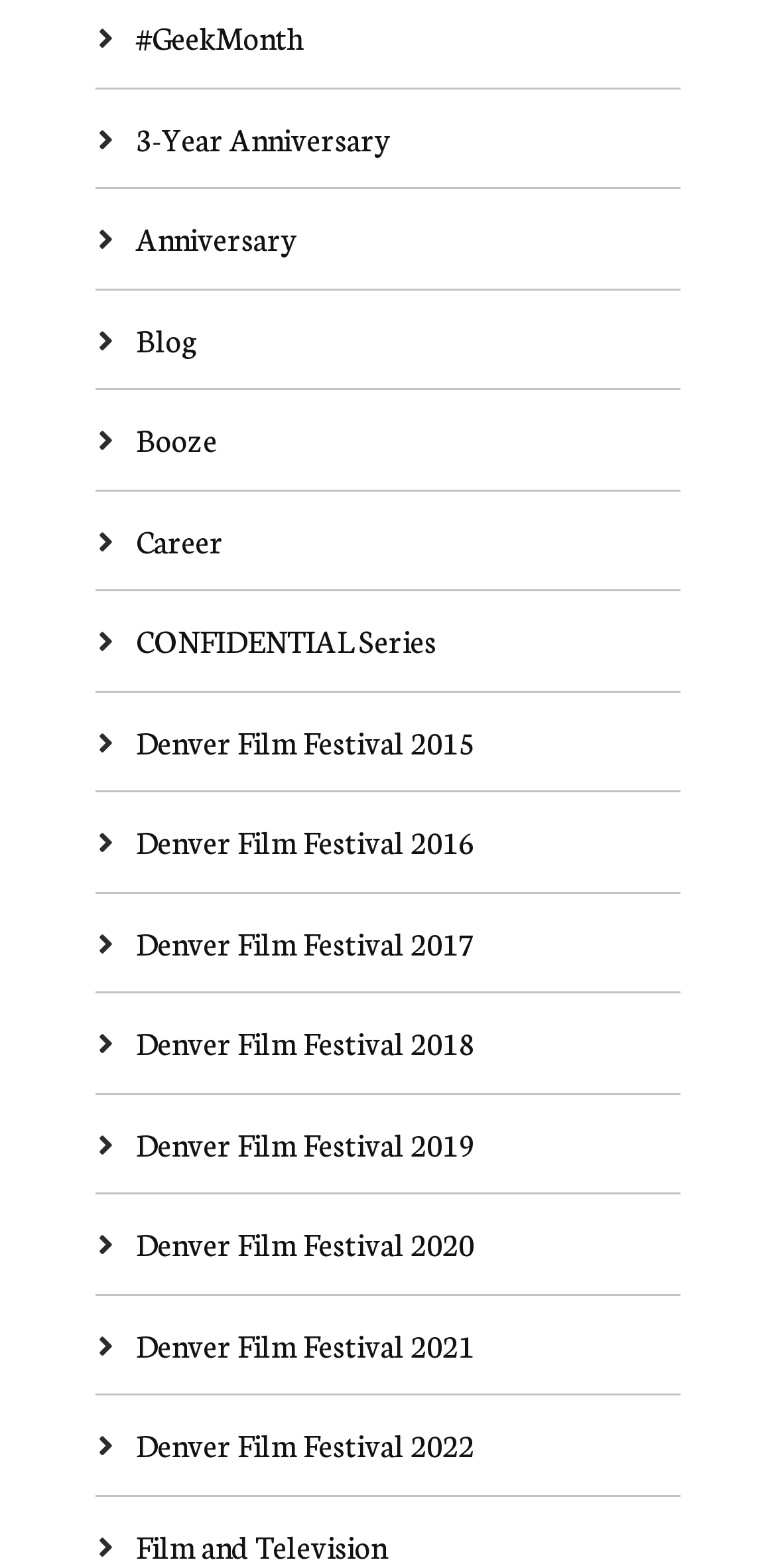Please specify the bounding box coordinates of the area that should be clicked to accomplish the following instruction: "click on GeekMonth link". The coordinates should consist of four float numbers between 0 and 1, i.e., [left, top, right, bottom].

[0.175, 0.011, 0.391, 0.037]